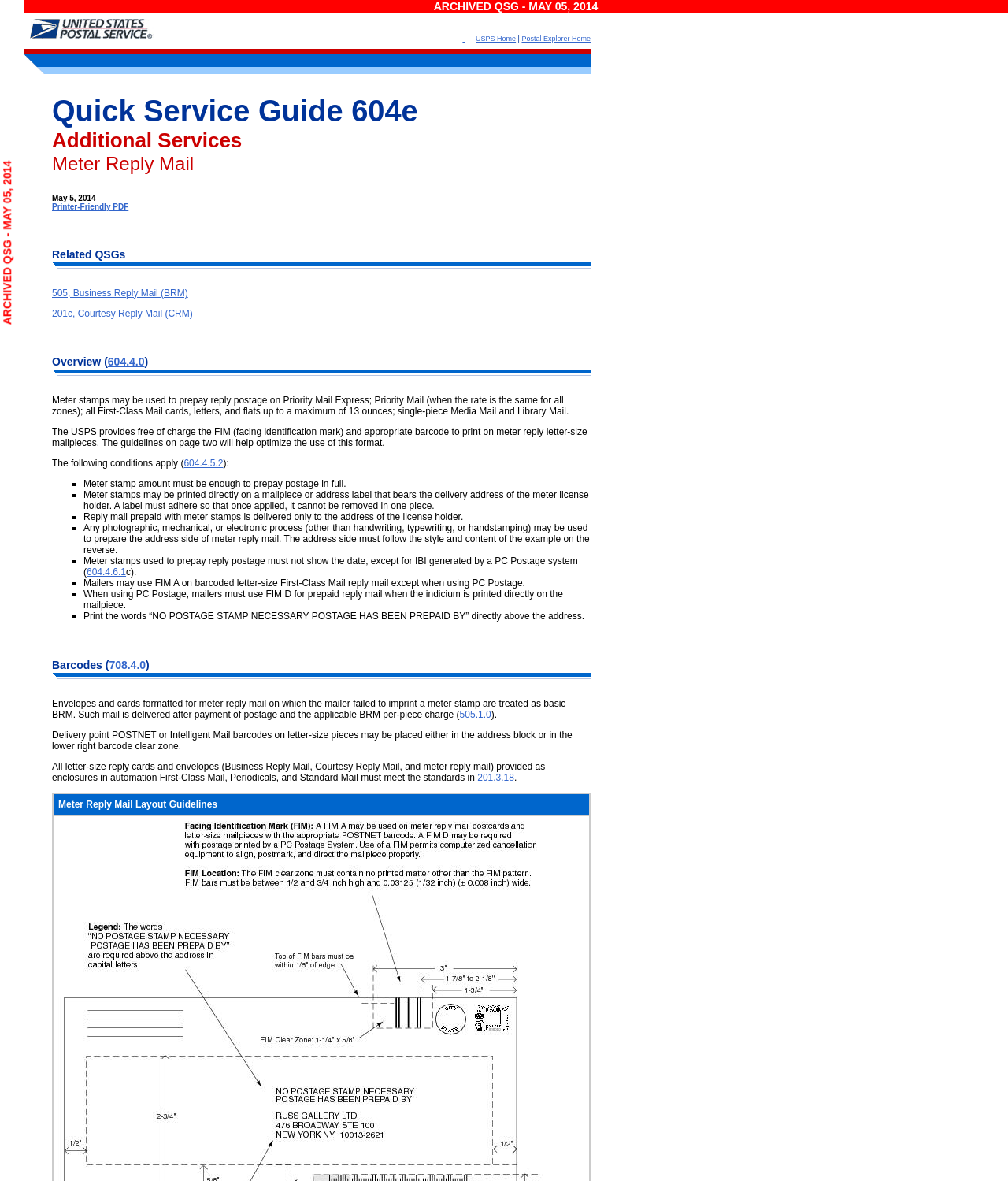Find the bounding box coordinates for the element that must be clicked to complete the instruction: "Go to Postal Explorer Home". The coordinates should be four float numbers between 0 and 1, indicated as [left, top, right, bottom].

[0.518, 0.029, 0.586, 0.036]